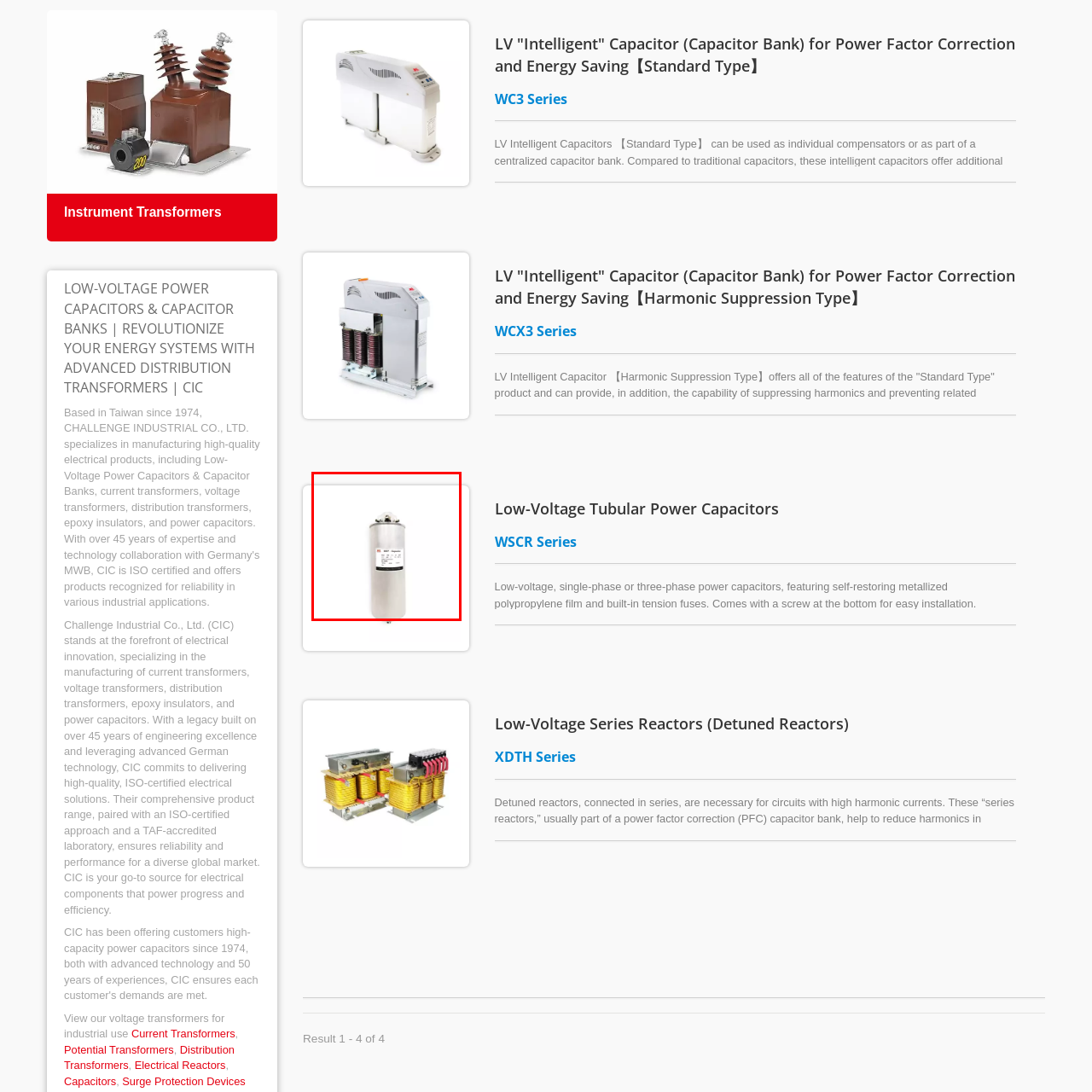View the portion of the image inside the red box and respond to the question with a succinct word or phrase: What is the purpose of the built-in tension fuses?

Ensuring safety